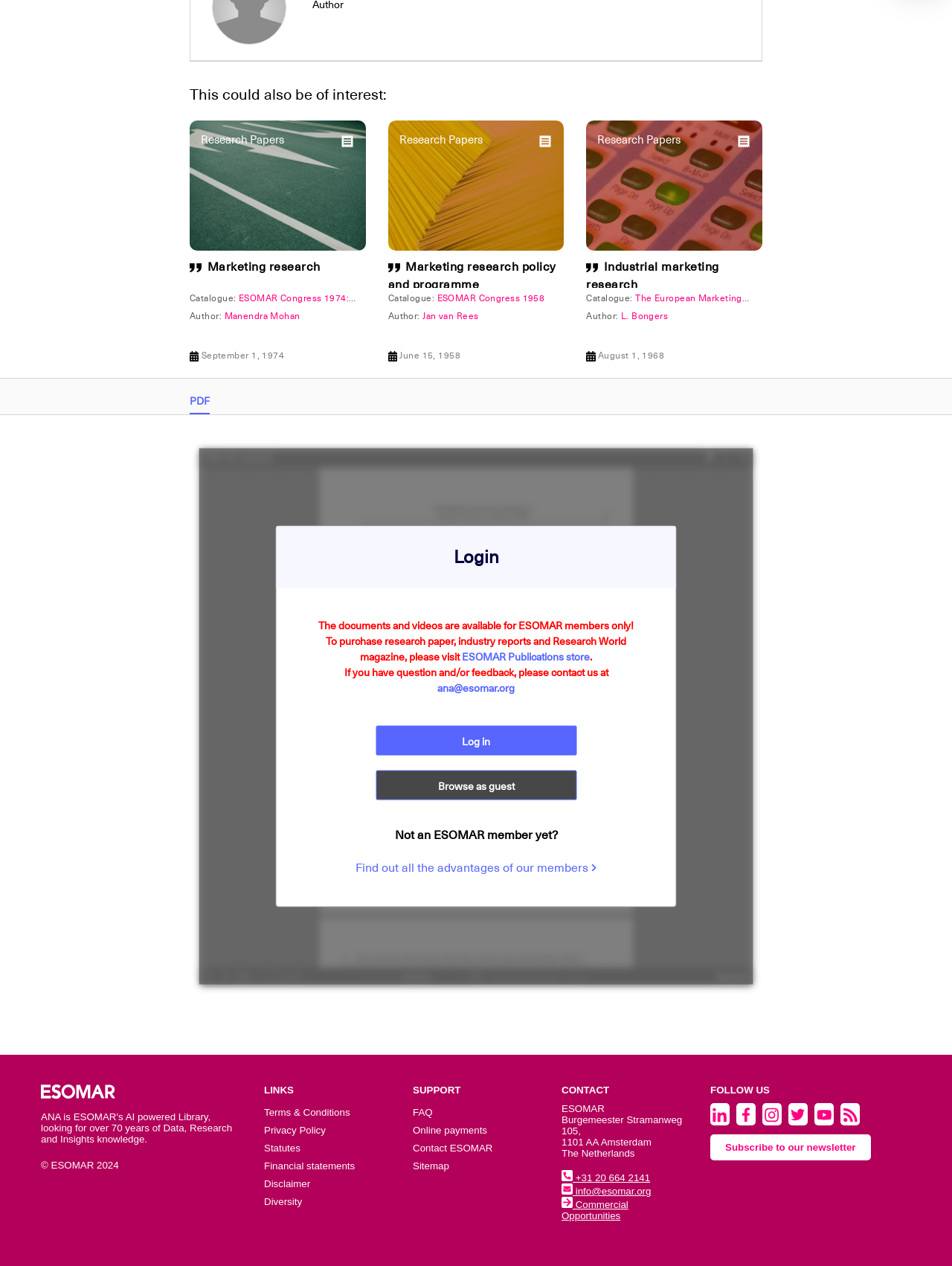Find and indicate the bounding box coordinates of the region you should select to follow the given instruction: "Contact ESOMAR at ana@esomar.org".

[0.366, 0.537, 0.634, 0.55]